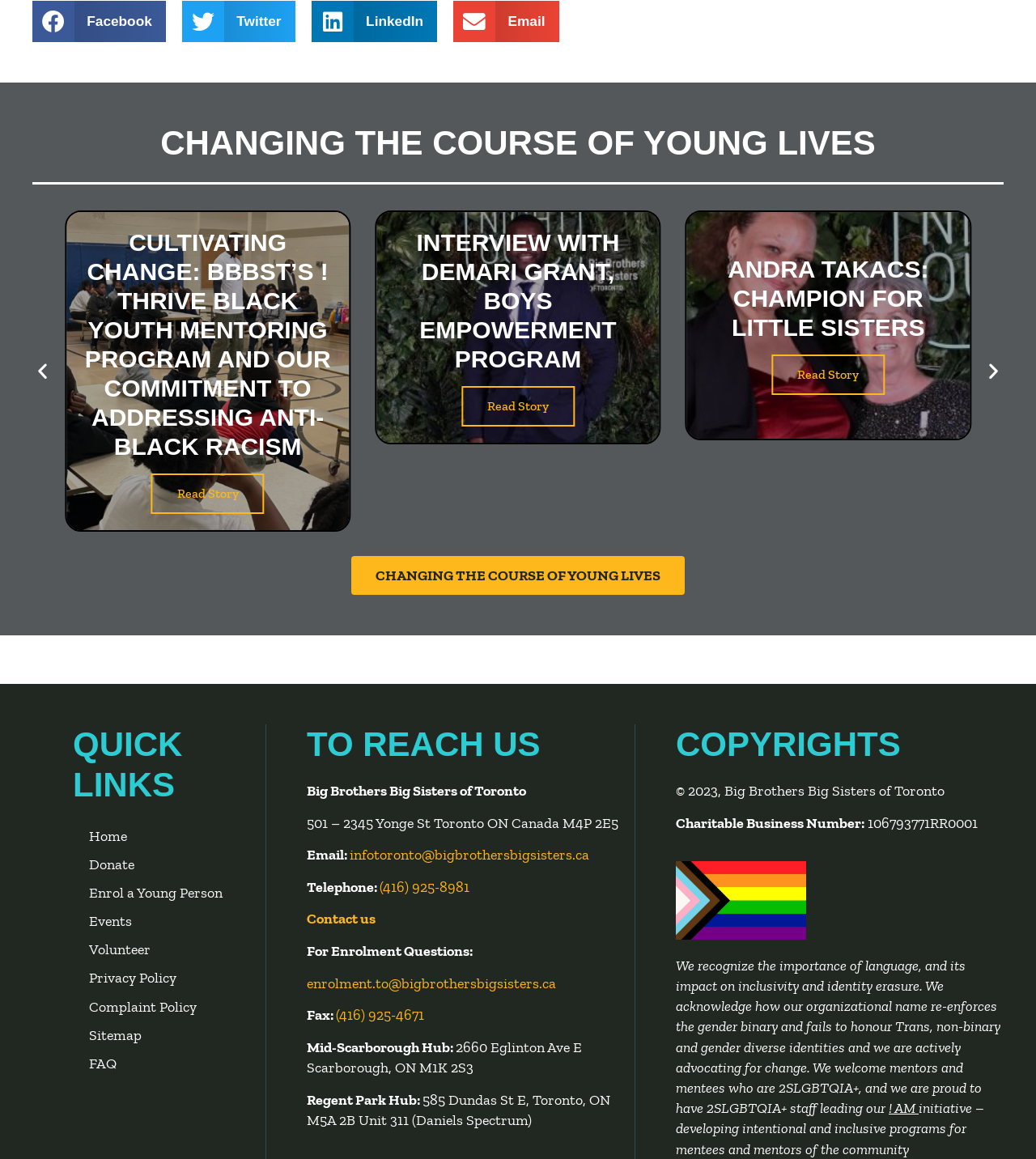What is the organization behind the webpage?
Provide an in-depth and detailed answer to the question.

The organization behind the webpage is Big Brothers Big Sisters of Toronto, as indicated by the text 'Big Brothers Big Sisters of Toronto' and the charitable business number provided at the bottom of the webpage.